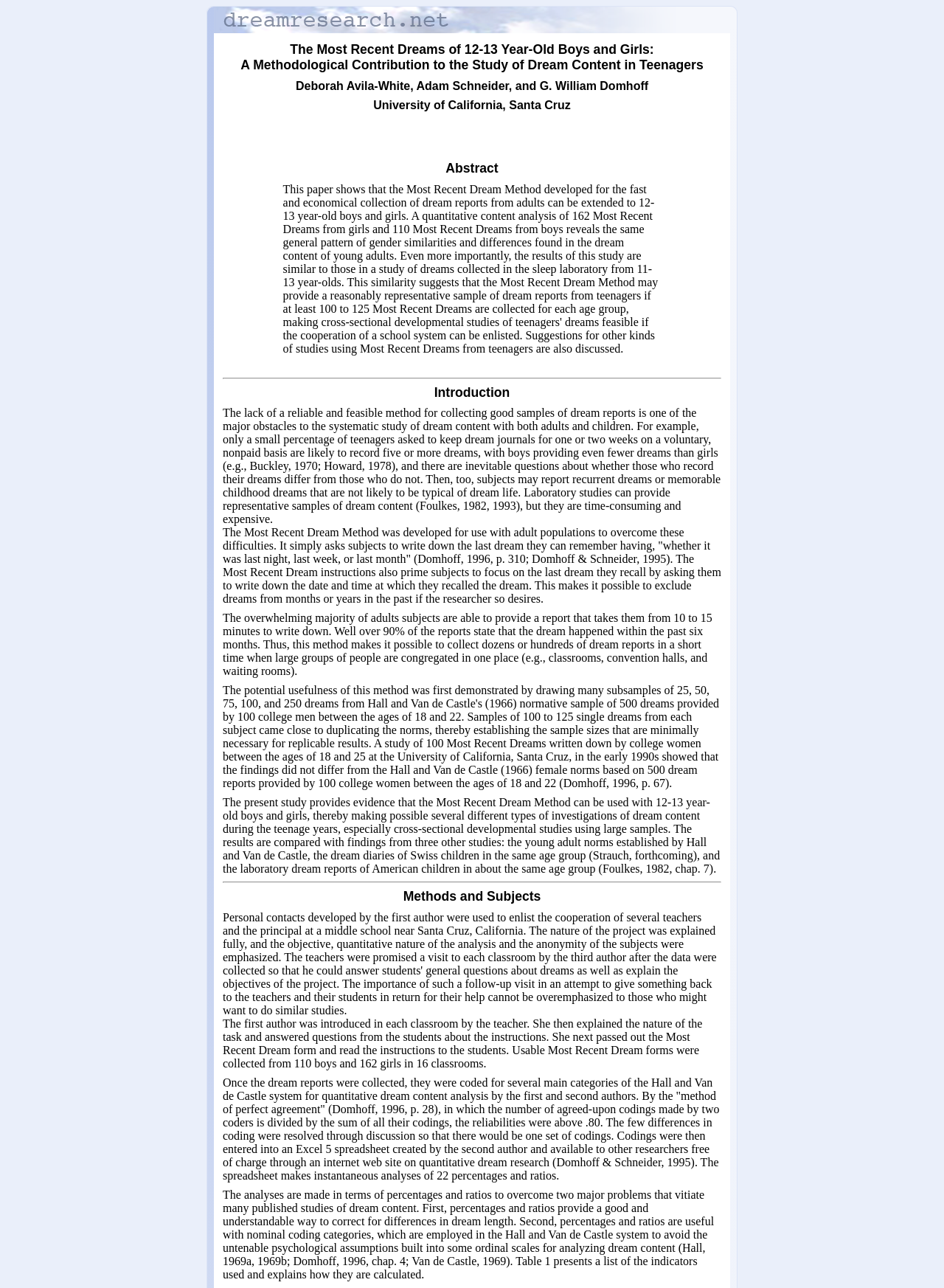Provide the bounding box coordinates of the HTML element described by the text: "alt="dreamresearch.net"".

[0.227, 0.018, 0.602, 0.027]